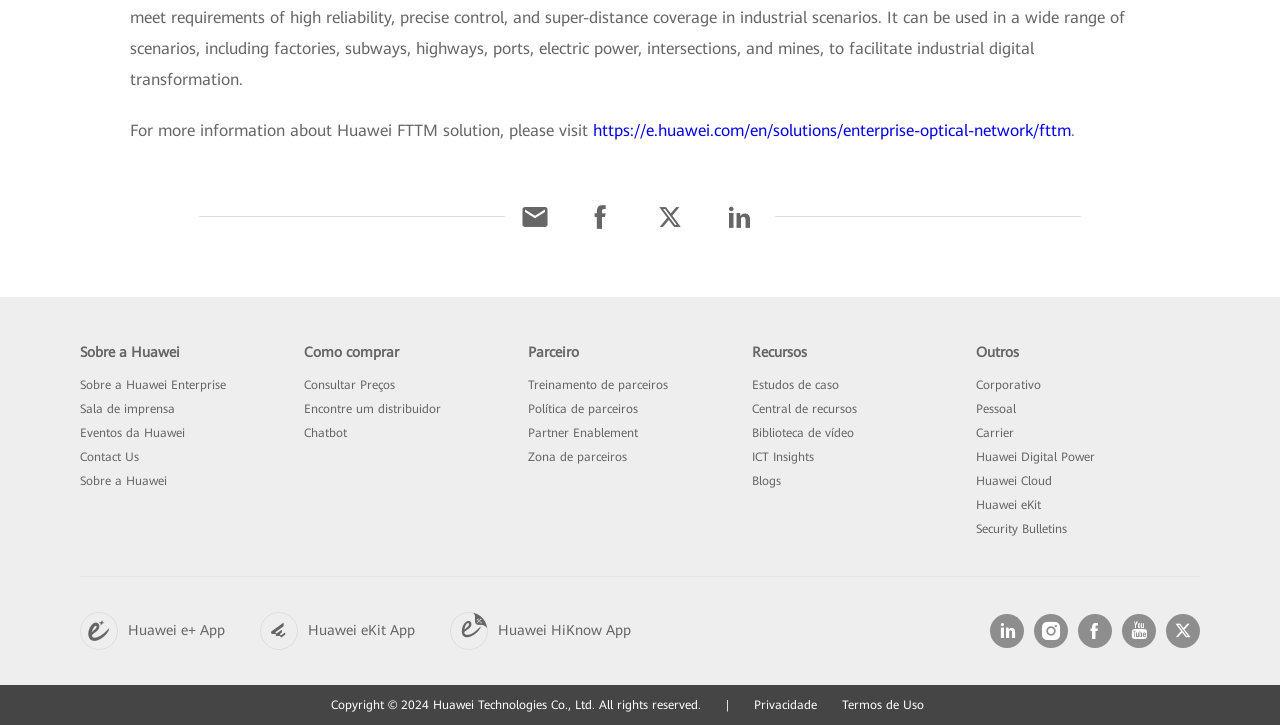Determine the bounding box coordinates of the region that needs to be clicked to achieve the task: "Visit Huawei FTTM solution page".

[0.463, 0.168, 0.837, 0.194]